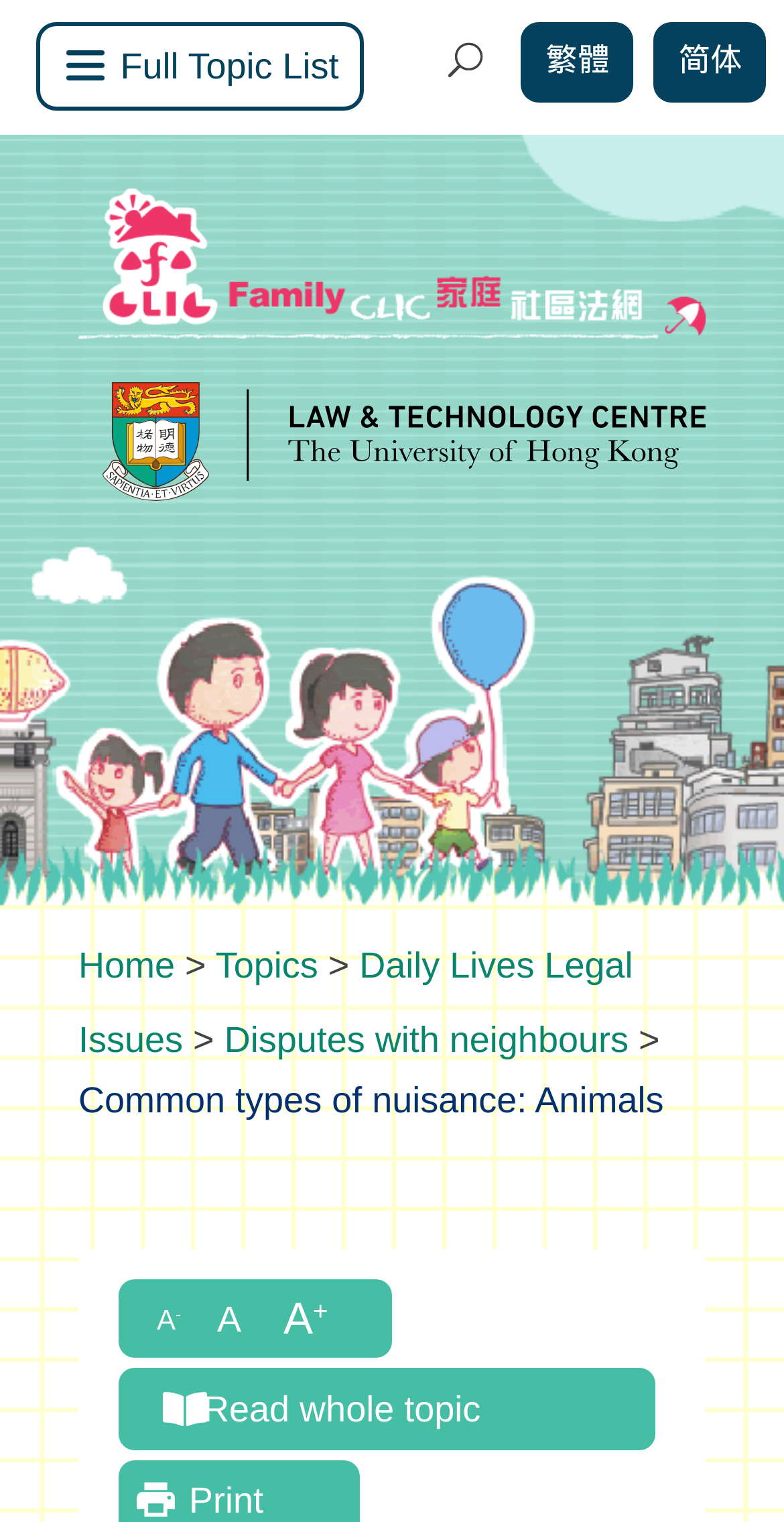Determine the bounding box of the UI element mentioned here: "繁體". The coordinates must be in the format [left, top, right, bottom] with values ranging from 0 to 1.

[0.665, 0.015, 0.808, 0.068]